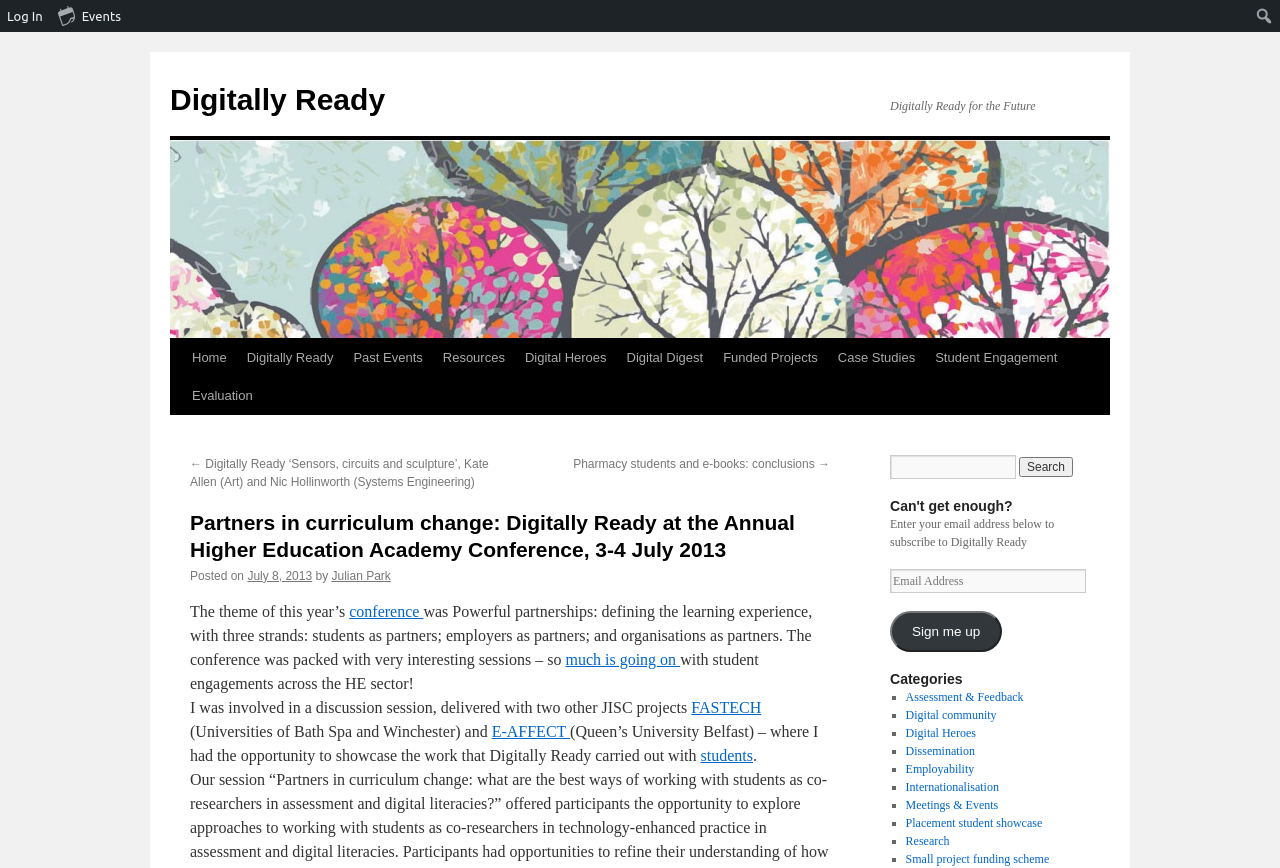Provide a thorough and detailed response to the question by examining the image: 
What is the name of the project involved in a discussion session?

I found the answer by reading the text 'I was involved in a discussion session, delivered with two other JISC projects – FASTECH (Universities of Bath Spa and Winchester) and E-AFFECT (Queen’s University Belfast) – where I had the opportunity to showcase the work that Digitally Ready carried out with students.' which mentions Digitally Ready as one of the projects involved in the discussion session.